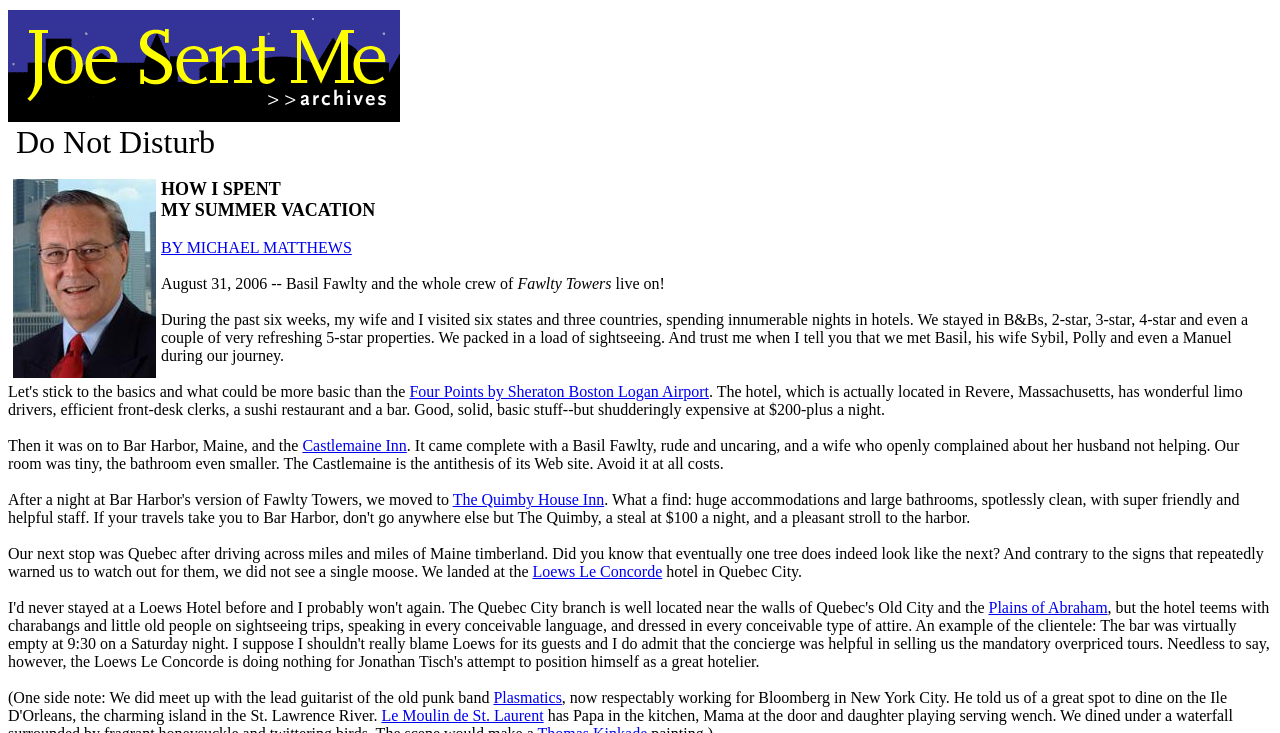Explain the features and main sections of the webpage comprehensively.

The webpage is about a travel blog post titled "Do Not Disturb" by Michael Matthews. At the top left corner, there is an archive logo image, accompanied by a text "Do Not Disturb" next to it. Below the logo, there is a small image of Michael Matthews. 

The main content of the blog post is divided into several sections, each describing a different part of the author's summer vacation. The first section starts with a heading "HOW I SPENT MY SUMMER VACATION" and is followed by a paragraph of text describing the author's trip to six states and three countries. 

Below this section, there are several links and paragraphs describing the author's experiences at different hotels, including the Four Points by Sheraton Boston Logan Airport, the Castlemaine Inn, The Quimby House Inn, and Loews Le Concorde. Each hotel description is accompanied by a link to the hotel's website.

The blog post also mentions the author's visit to the Plains of Abraham and a chance encounter with the lead guitarist of the punk band Plasmatics. Additionally, there is a link to Le Moulin de St. Laurent, which appears to be a restaurant or inn.

Throughout the webpage, there are several images, including the archive logo, Michael Matthews' image, and possibly other images not explicitly described in the accessibility tree. The text is organized in a clear and readable format, with headings and paragraphs that make it easy to follow the author's travel story.